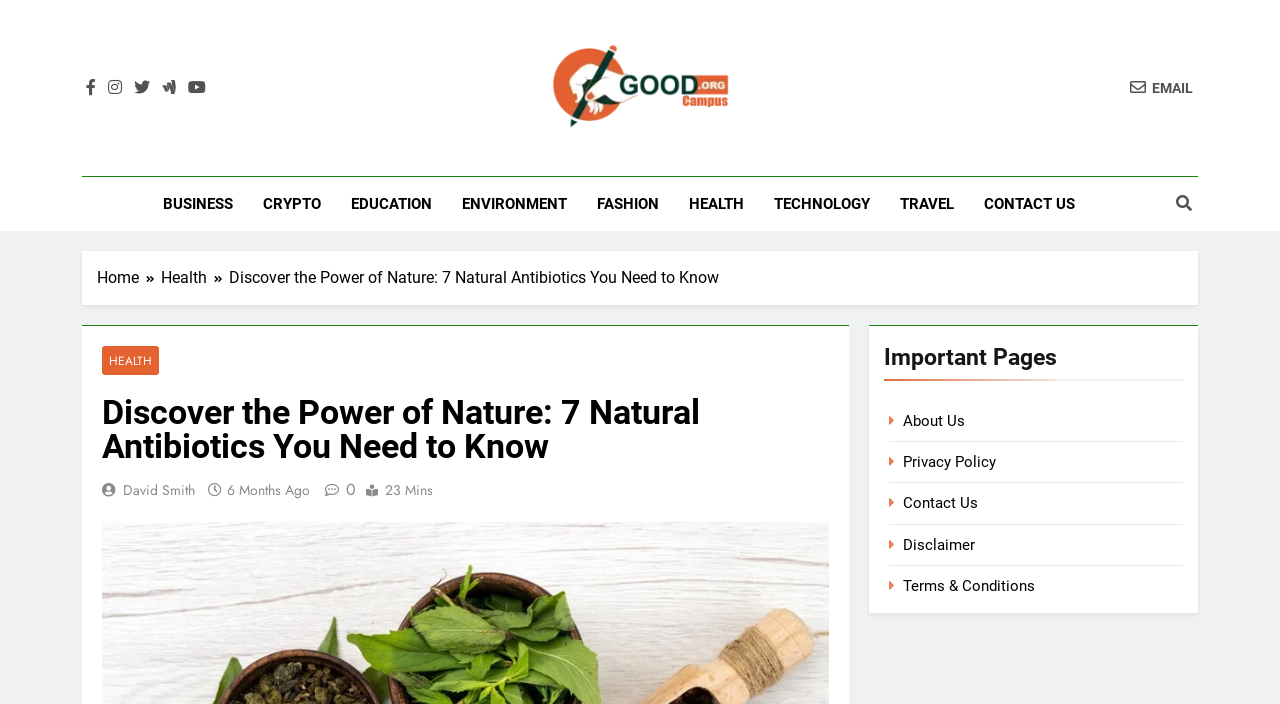Provide the bounding box coordinates of the UI element this sentence describes: "Disclaimer".

[0.706, 0.761, 0.762, 0.787]